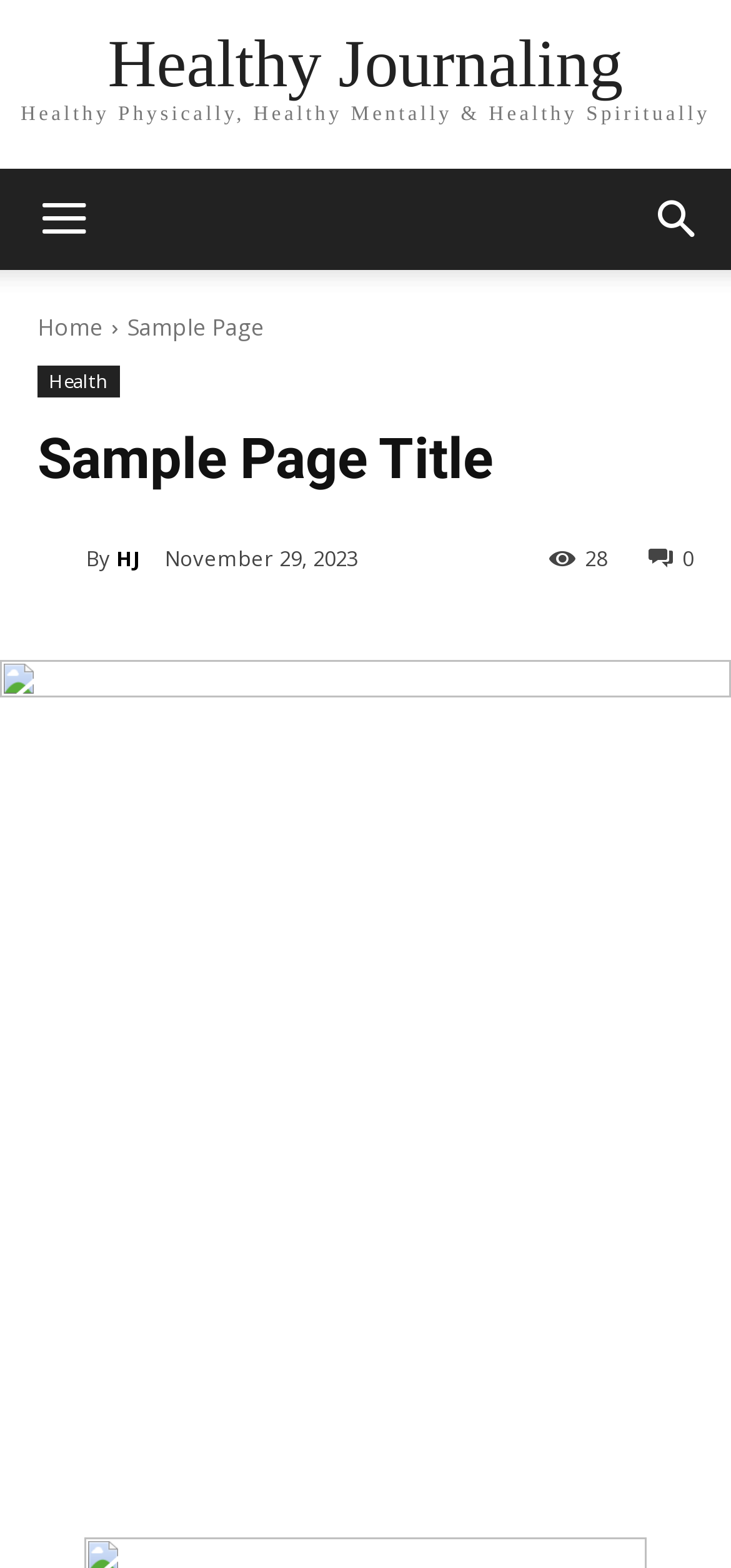Pinpoint the bounding box coordinates for the area that should be clicked to perform the following instruction: "read Sample Page".

[0.174, 0.198, 0.362, 0.219]